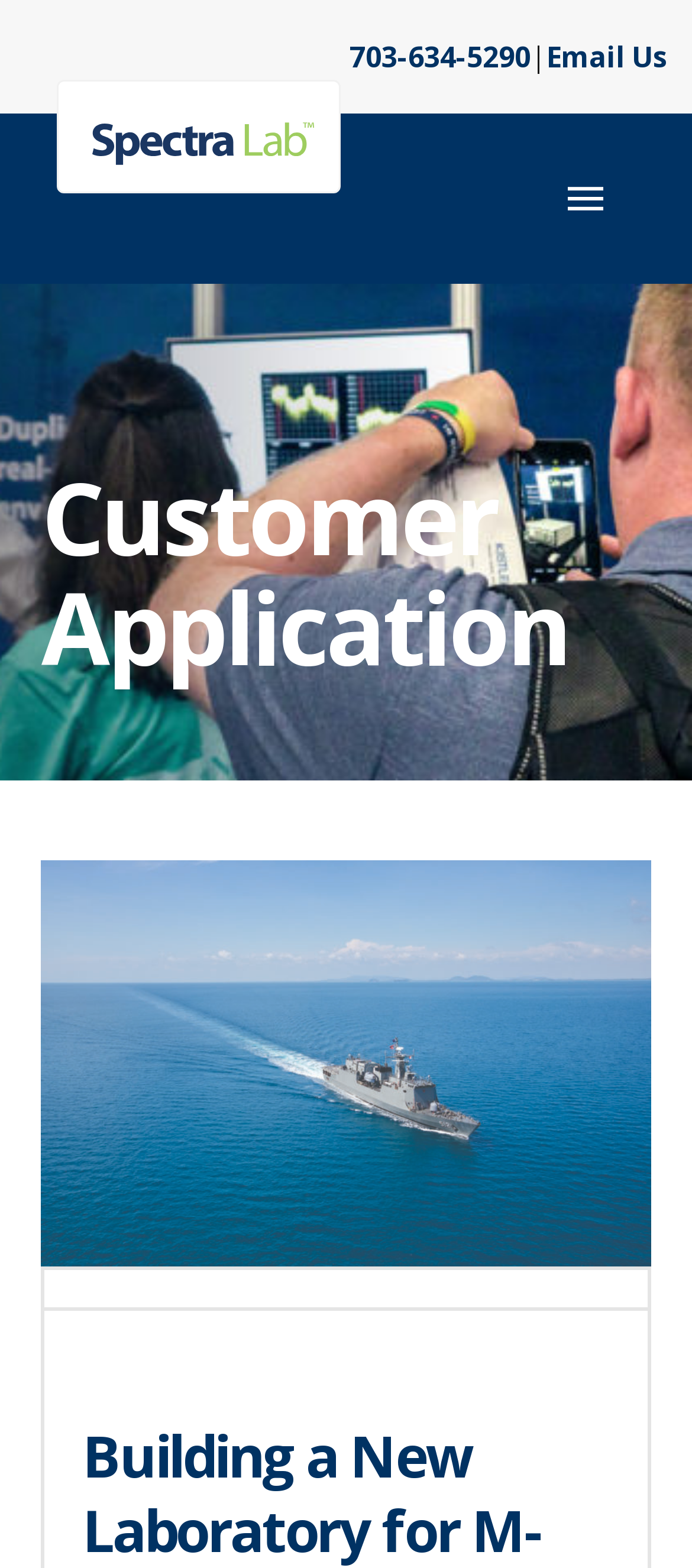What is the company name?
Answer the question in a detailed and comprehensive manner.

I found the company name by looking at the top section of the webpage, where I saw a link with the text 'Spectra Lab' and an image with the same name.